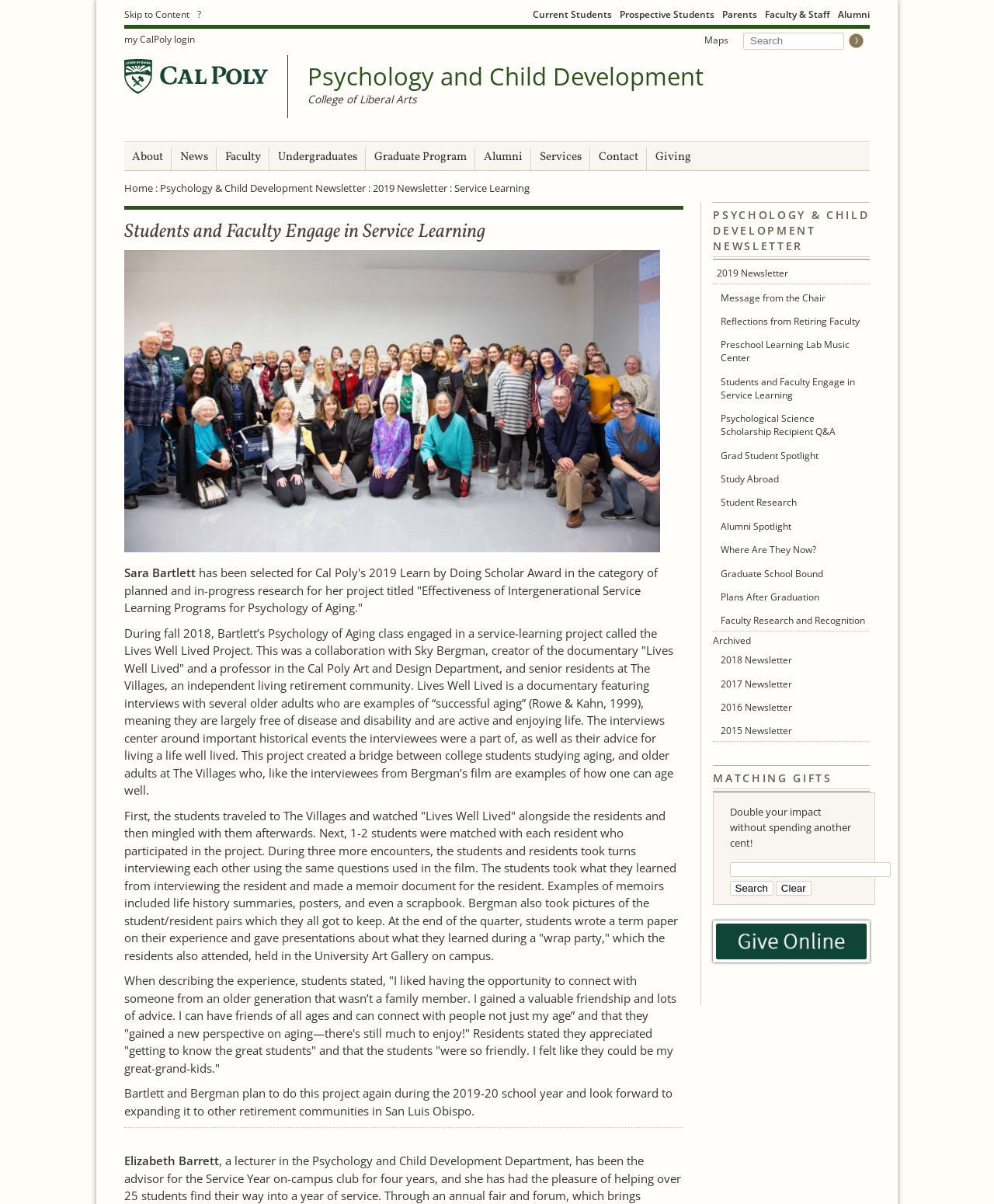Please mark the clickable region by giving the bounding box coordinates needed to complete this instruction: "Read about Sara Bartlett's project".

[0.125, 0.469, 0.197, 0.482]